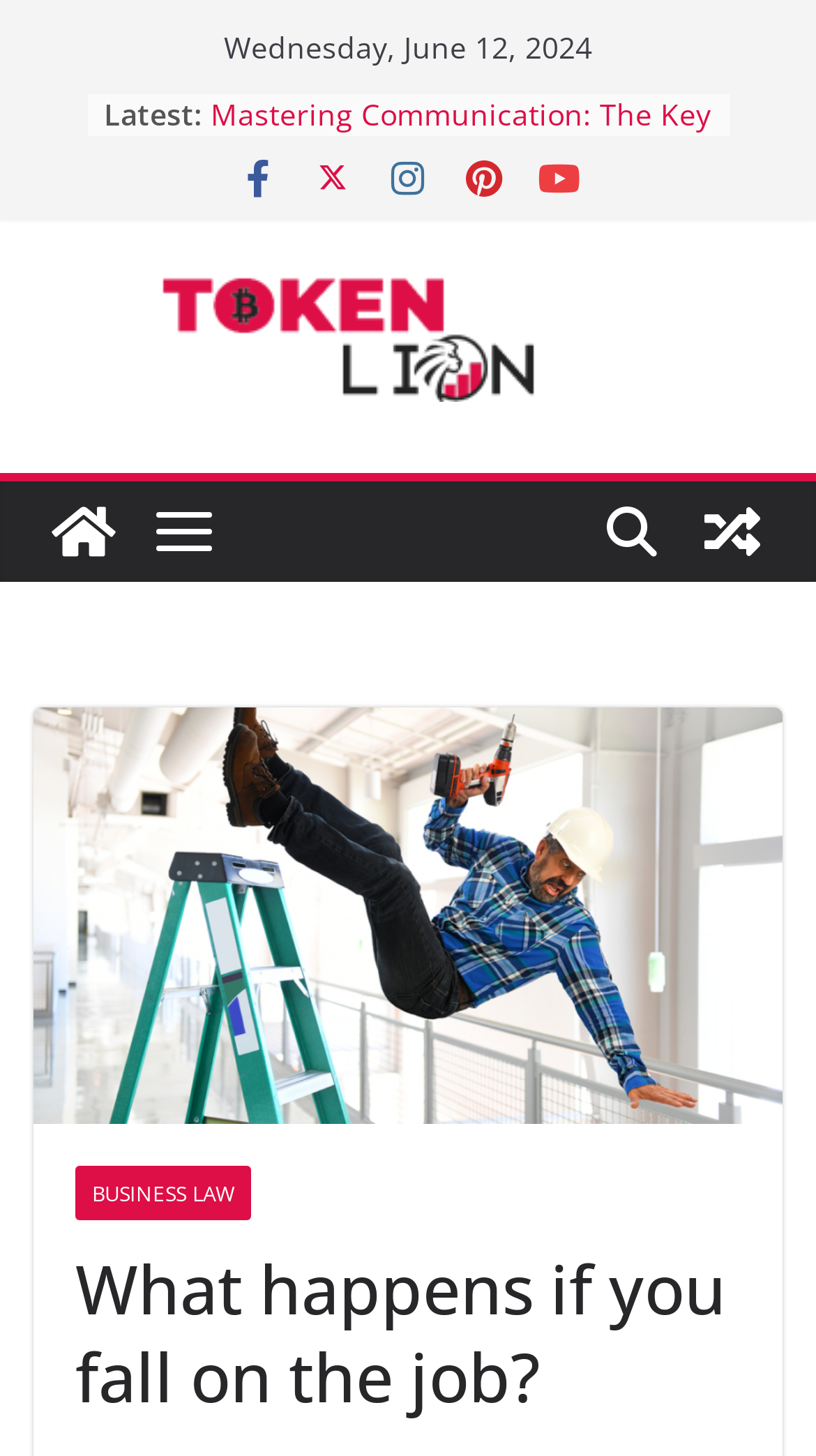What is the category of the article 'What happens if you fall on the job?'?
Based on the image, answer the question in a detailed manner.

The article 'What happens if you fall on the job?' is categorized under 'BUSINESS LAW', which is indicated by the link with coordinates [0.092, 0.801, 0.308, 0.838].